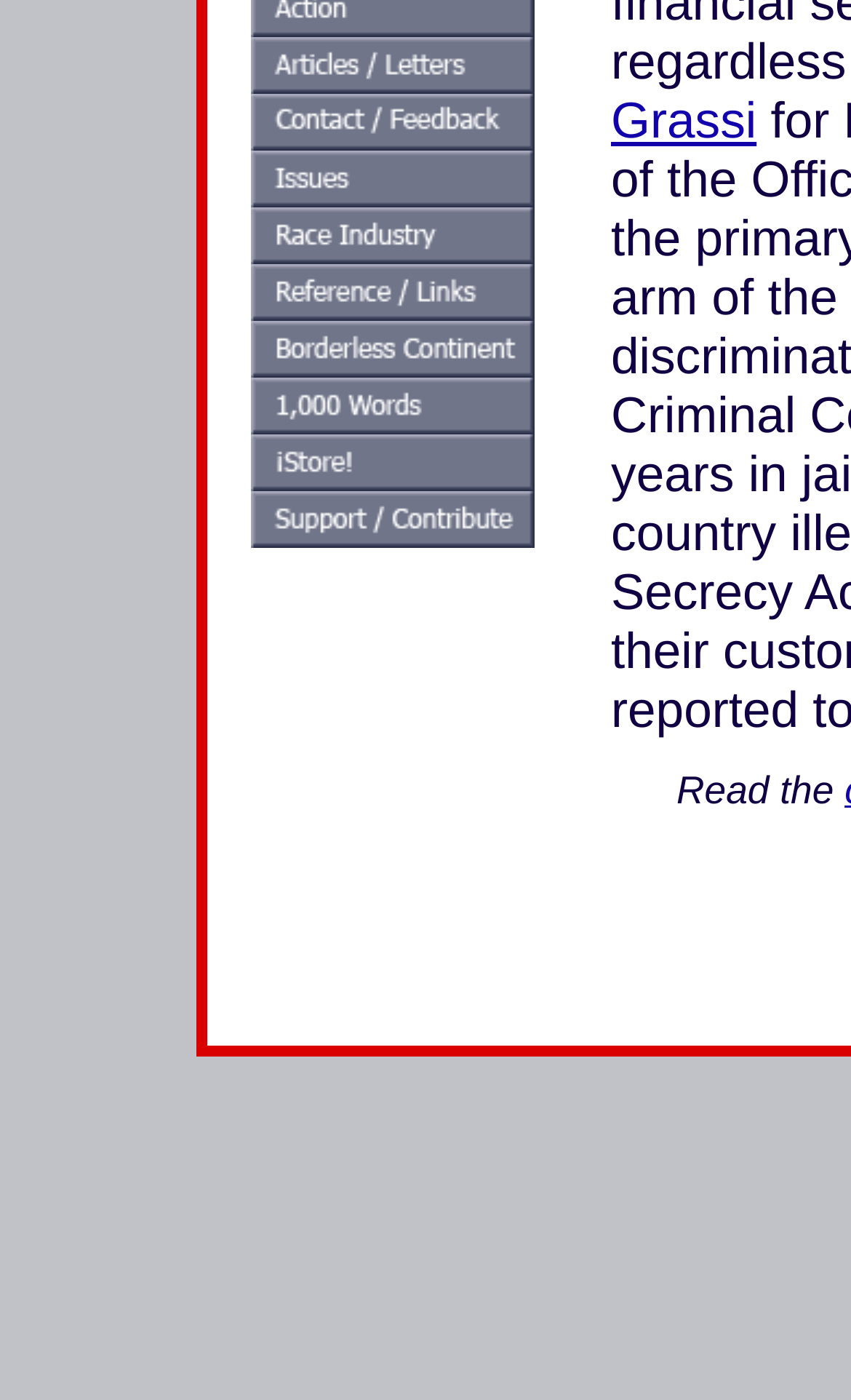Identify the bounding box for the described UI element: "name="nav_thousandwords_img"".

[0.295, 0.29, 0.628, 0.317]